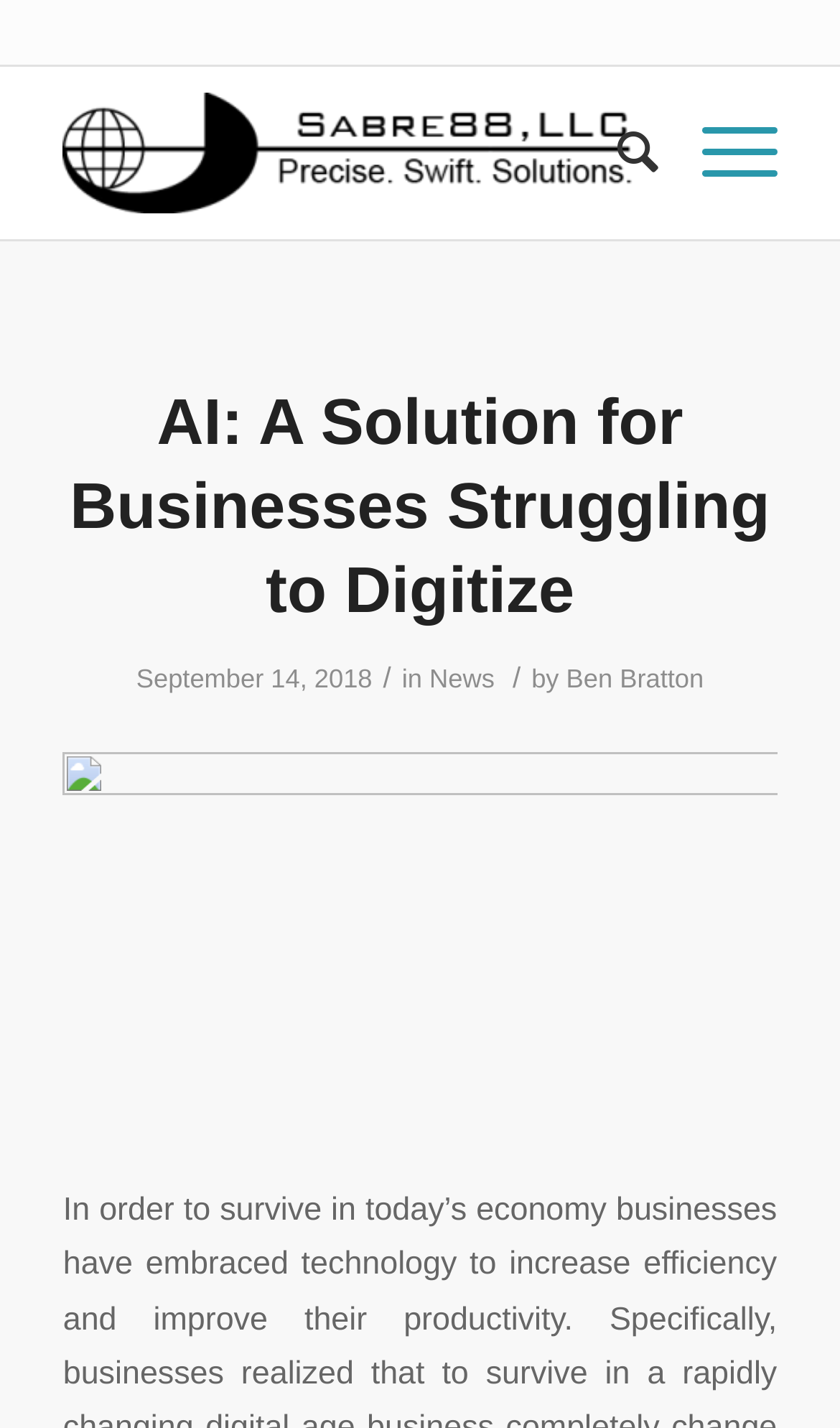Given the content of the image, can you provide a detailed answer to the question?
What is the purpose of the 'Search' link?

The 'Search' link is located at the top-right corner of the webpage, and it is likely used to search for content within the website.